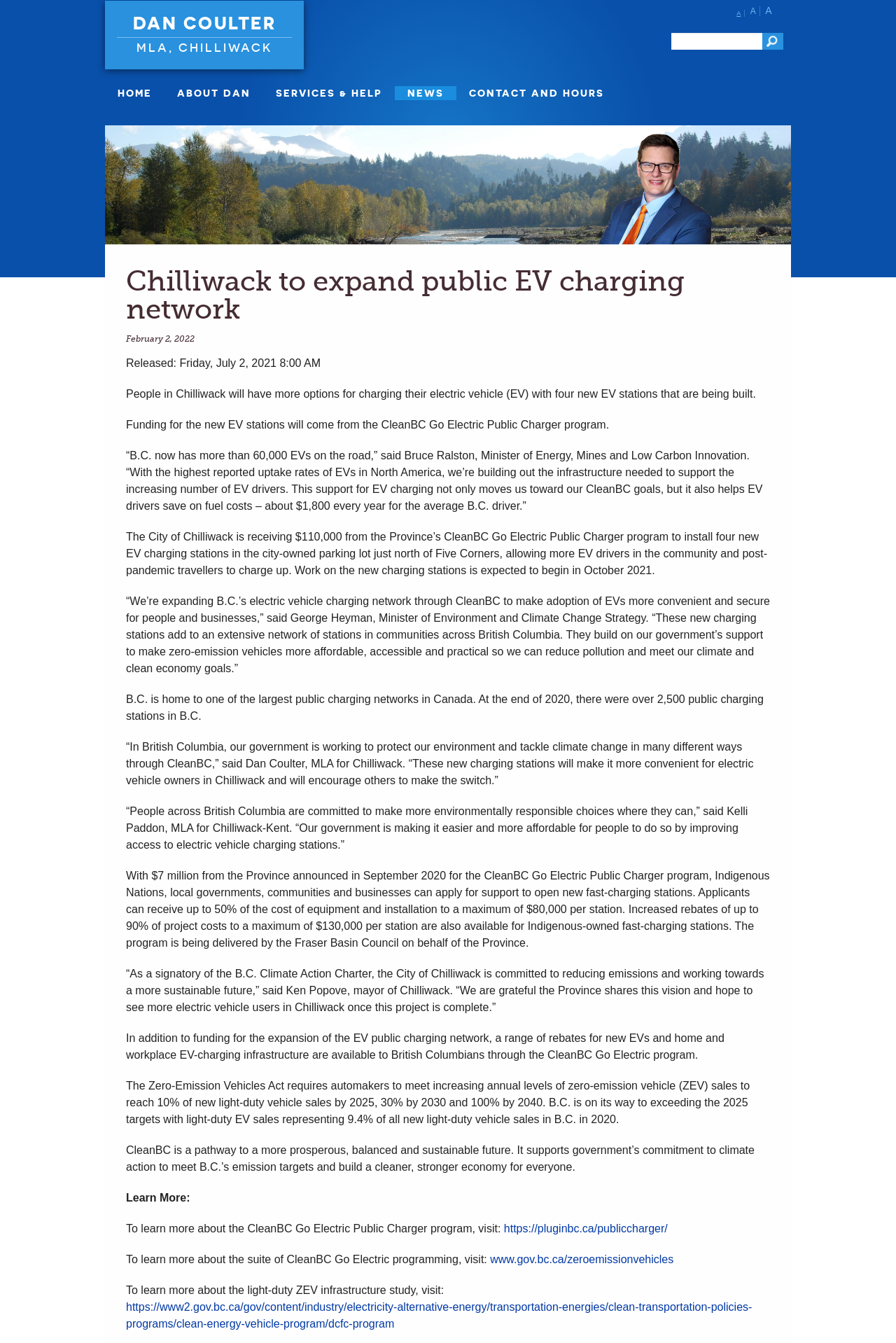Can you provide the bounding box coordinates for the element that should be clicked to implement the instruction: "Click the 'CONTACT AND HOURS' link"?

[0.509, 0.064, 0.688, 0.075]